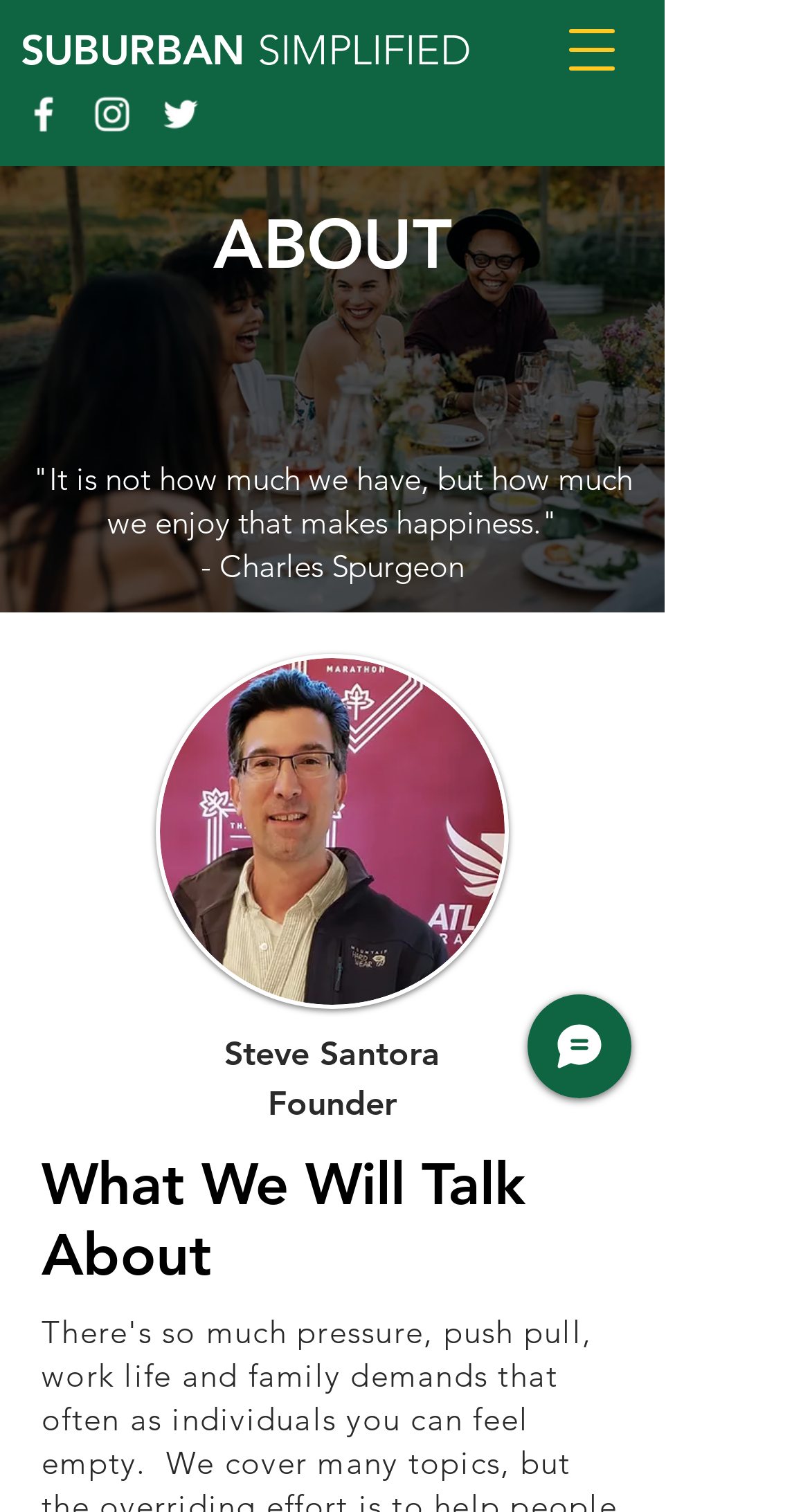What is the name of the founder?
Provide a thorough and detailed answer to the question.

I found the answer by looking at the image with the caption 'Founder' below it, which is Steve Santora.